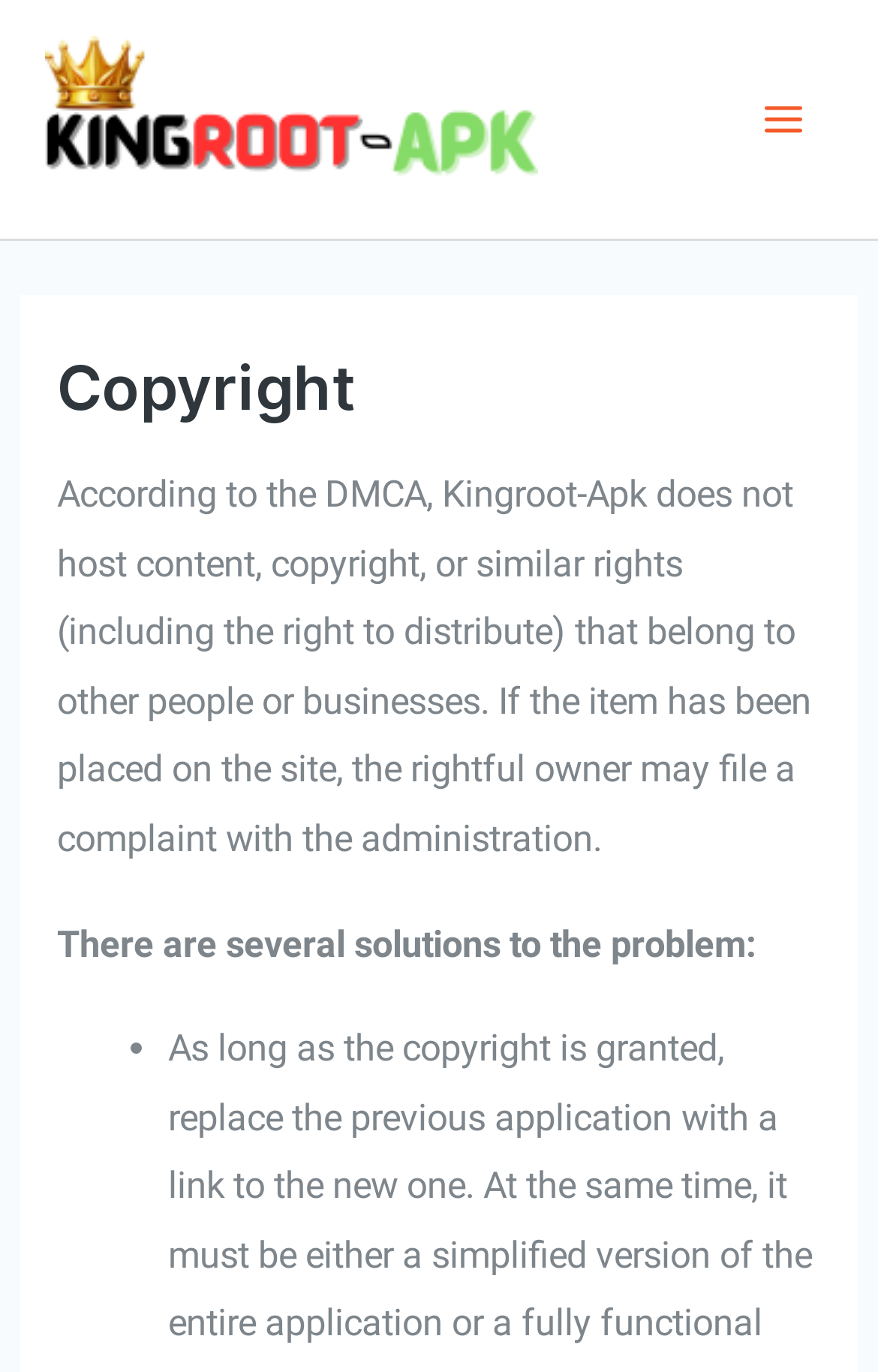Using the provided description: "Main Menu", find the bounding box coordinates of the corresponding UI element. The output should be four float numbers between 0 and 1, in the format [left, top, right, bottom].

[0.834, 0.05, 0.949, 0.123]